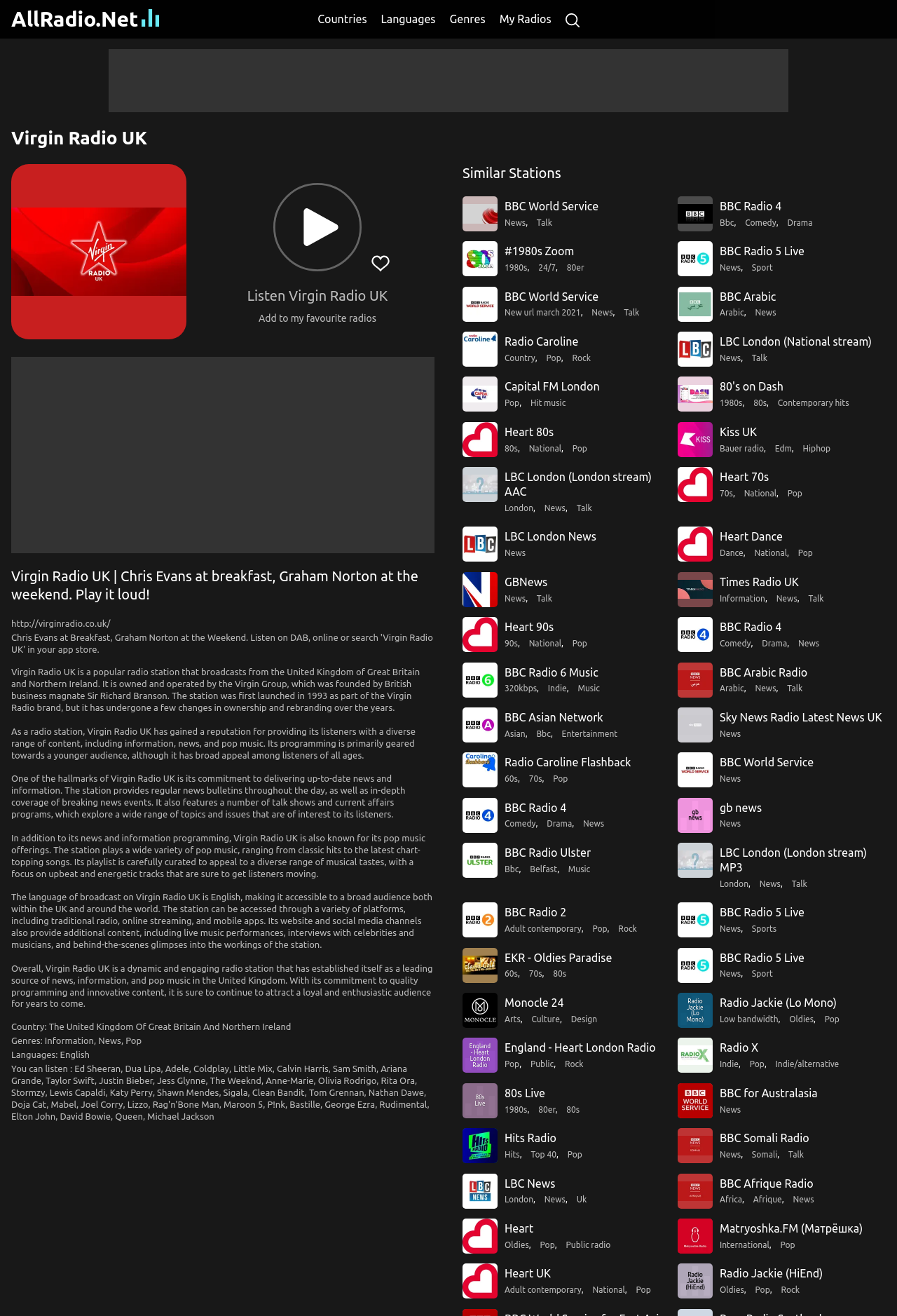What is the name of the radio station?
Utilize the image to construct a detailed and well-explained answer.

The name of the radio station can be found in the heading element with the text 'Virgin Radio UK' at the top of the webpage.